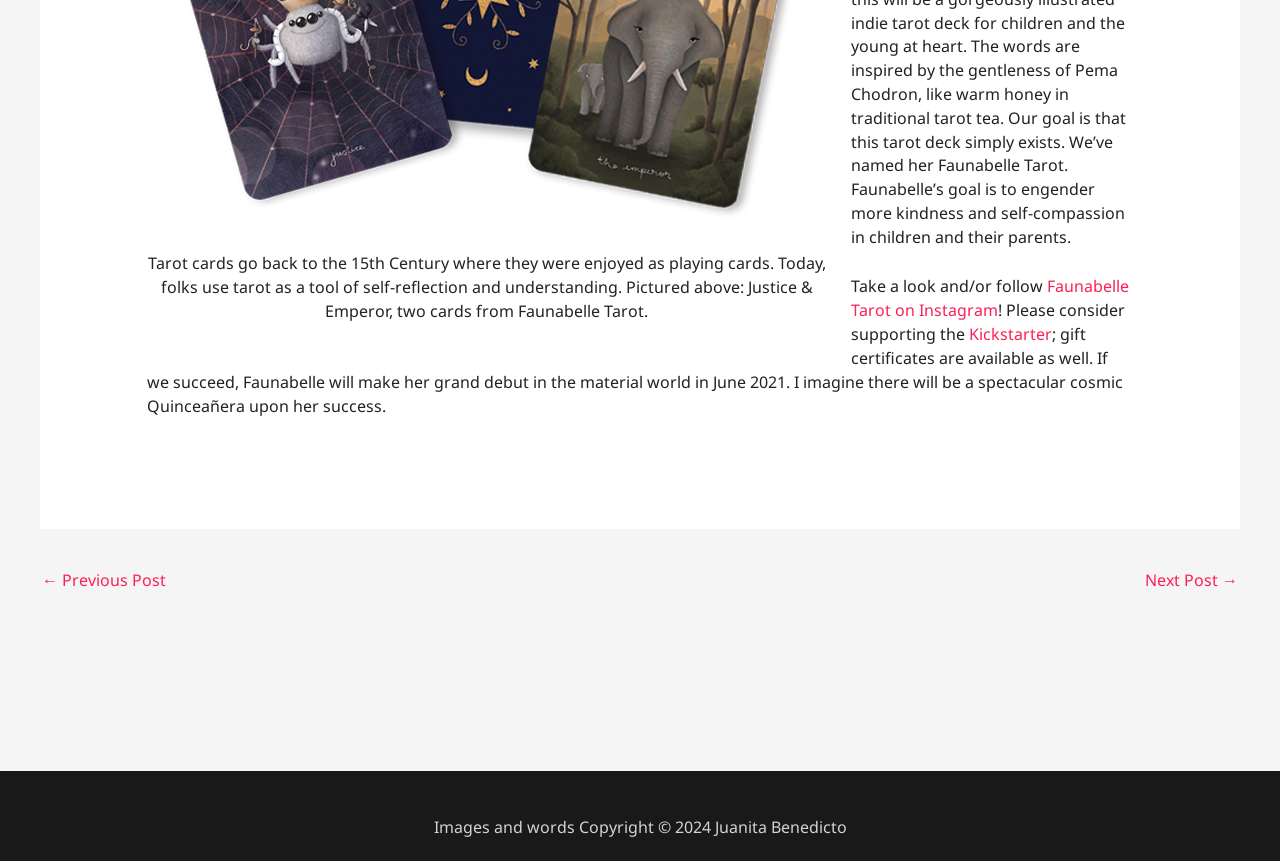Where can you find more information about Faunabelle Tarot?
Please provide a detailed and comprehensive answer to the question.

You can find more information about Faunabelle Tarot on Instagram, as mentioned in the link 'Faunabelle Tarot on Instagram'.